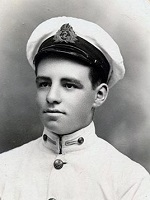What is the purpose of the webpage?
Provide a detailed and well-explained answer to the question.

The webpage appears to be a commemorative tribute to individuals who have served in the military, recognizing their contributions and sacrifices in service, and honoring their memory, as suggested by the context of the webpage.